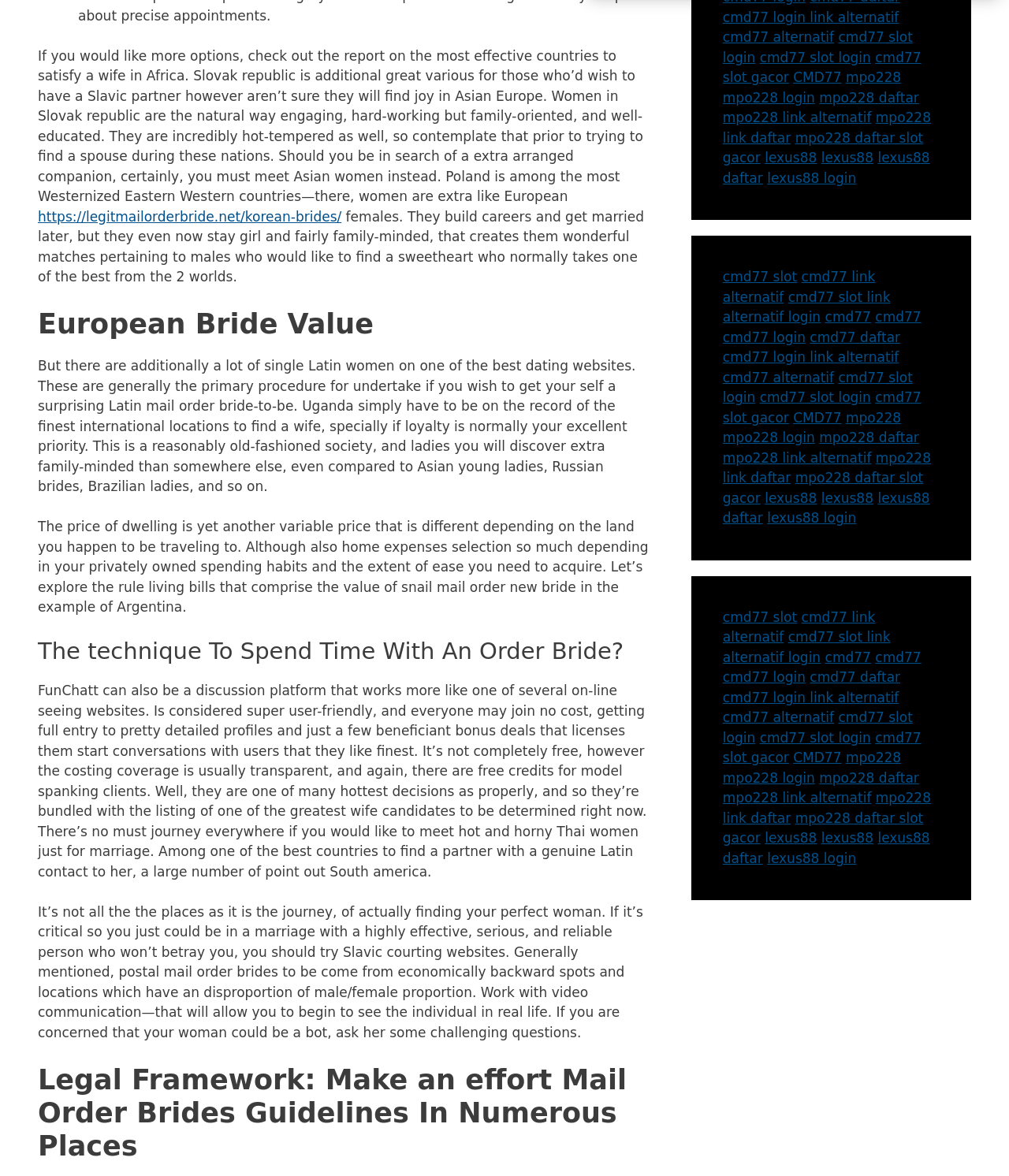Provide the bounding box coordinates of the HTML element described by the text: "cmd77 slot".

[0.716, 0.518, 0.79, 0.531]